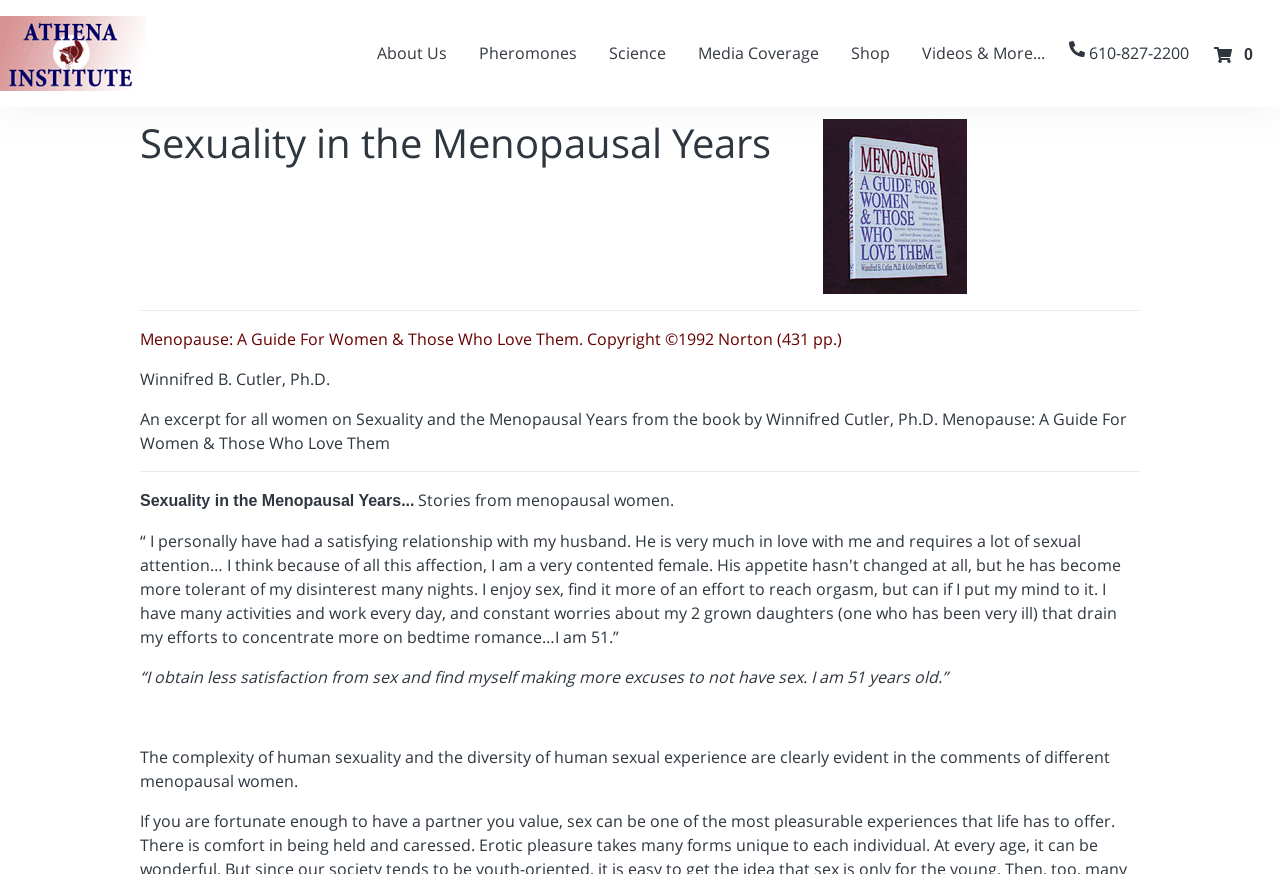Provide the bounding box coordinates for the area that should be clicked to complete the instruction: "View the book image".

[0.643, 0.136, 0.755, 0.336]